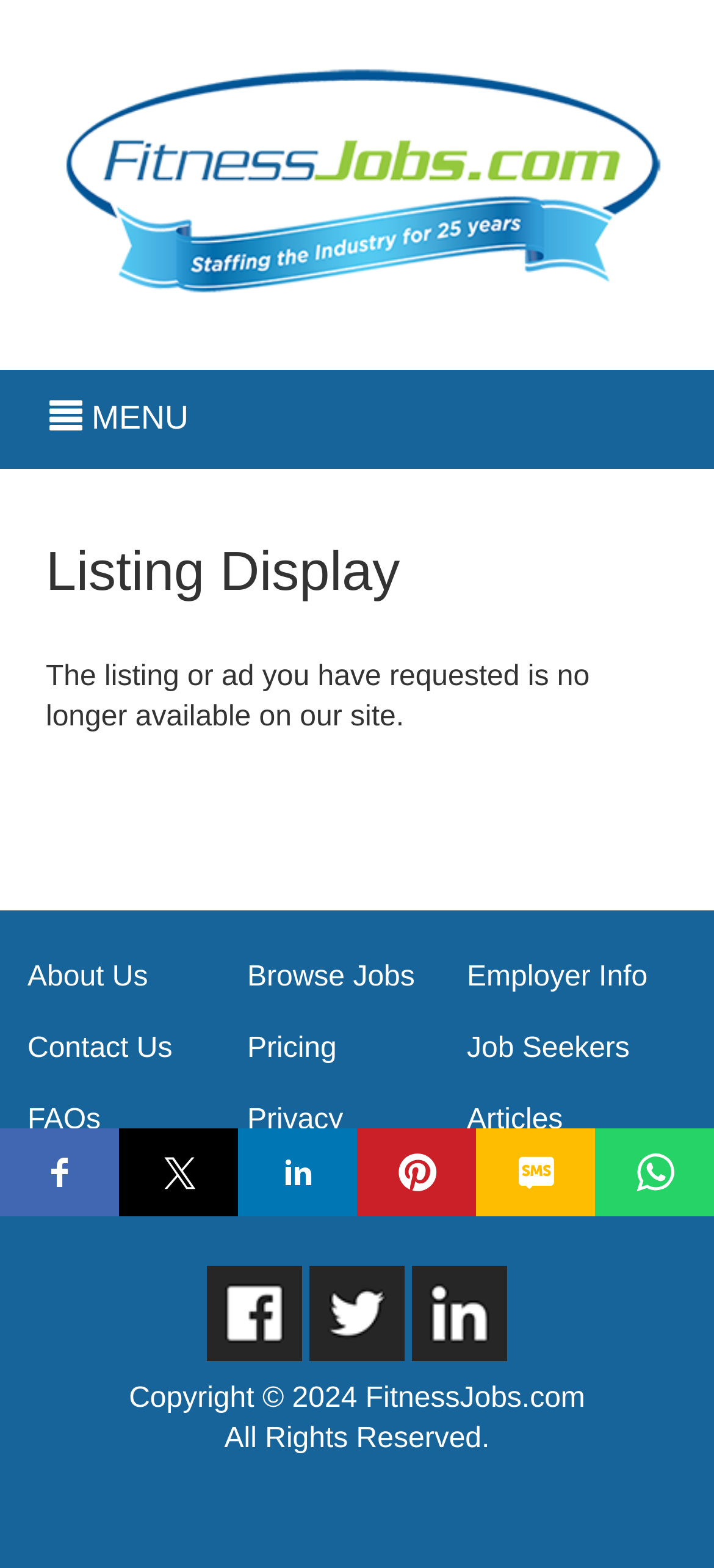What is the current job listing status?
Look at the screenshot and respond with one word or a short phrase.

No longer available